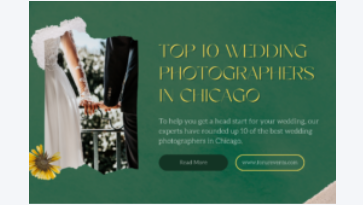What is the symbolic meaning of the two hands intertwined?
Answer with a single word or phrase by referring to the visual content.

love and commitment